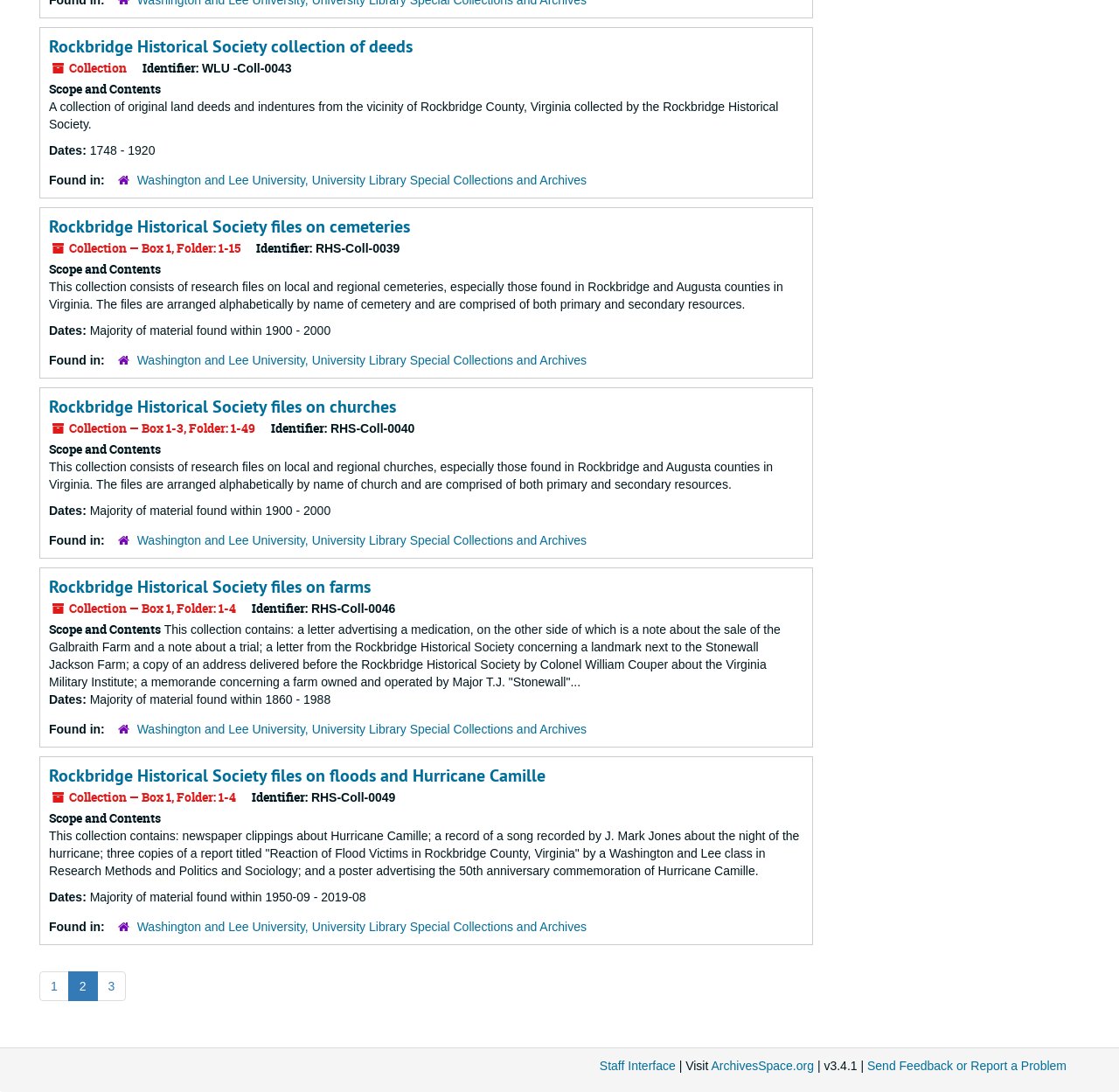Look at the image and answer the question in detail:
What is the date range of the majority of material in the collection 'RHS-Coll-0049'?

The date range of the majority of material in the collection 'RHS-Coll-0049' can be found in the 'Dates:' section, which states that it is from 1950-09 to 2019-08.